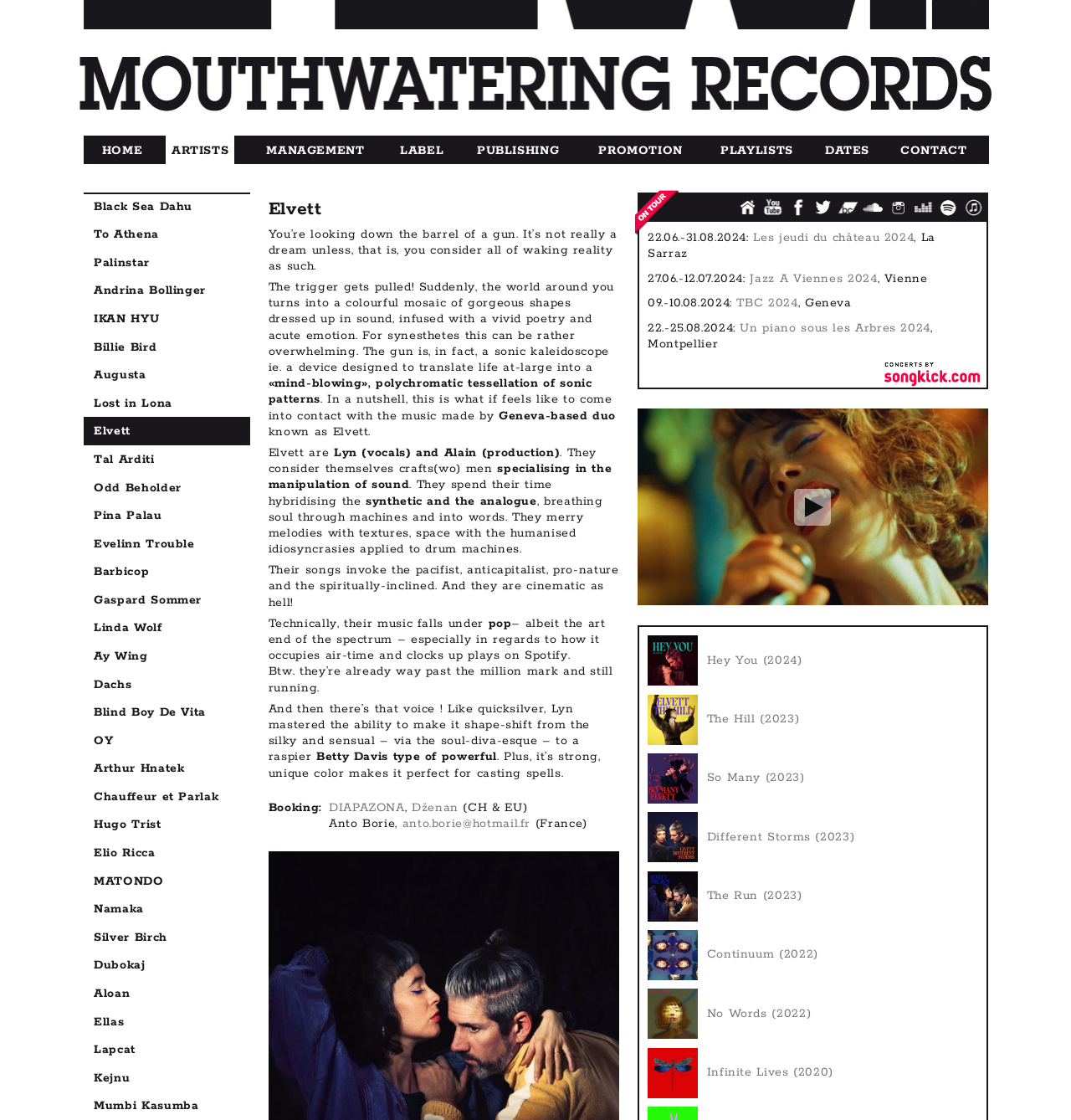Find the UI element described as: "Jazz A Viennes 2024" and predict its bounding box coordinates. Ensure the coordinates are four float numbers between 0 and 1, [left, top, right, bottom].

[0.7, 0.242, 0.819, 0.256]